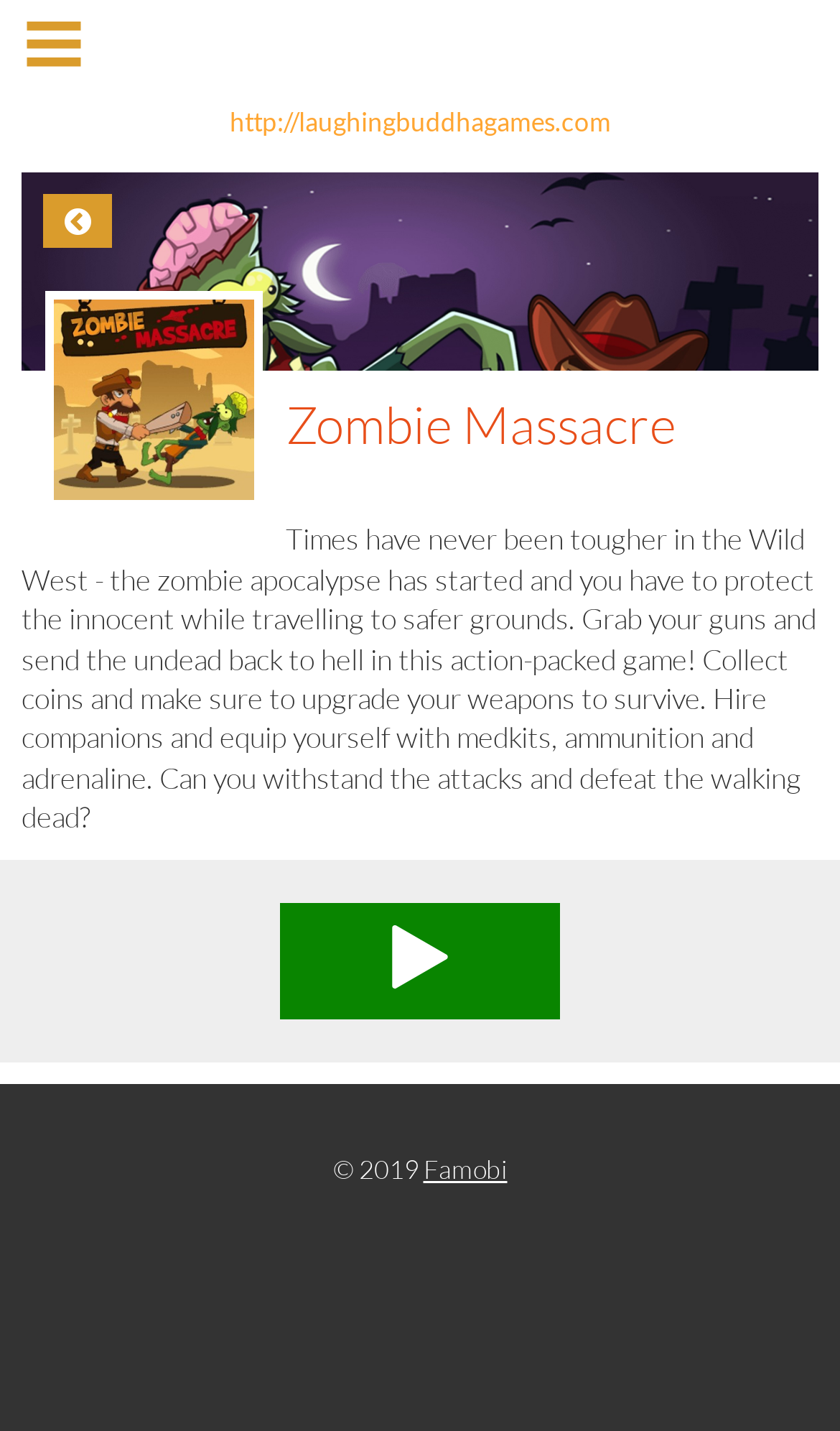What is the copyright year of the website?
Provide an in-depth and detailed explanation in response to the question.

The footer of the website contains the text '© 2019', which indicates that the copyright year of the website is 2019.